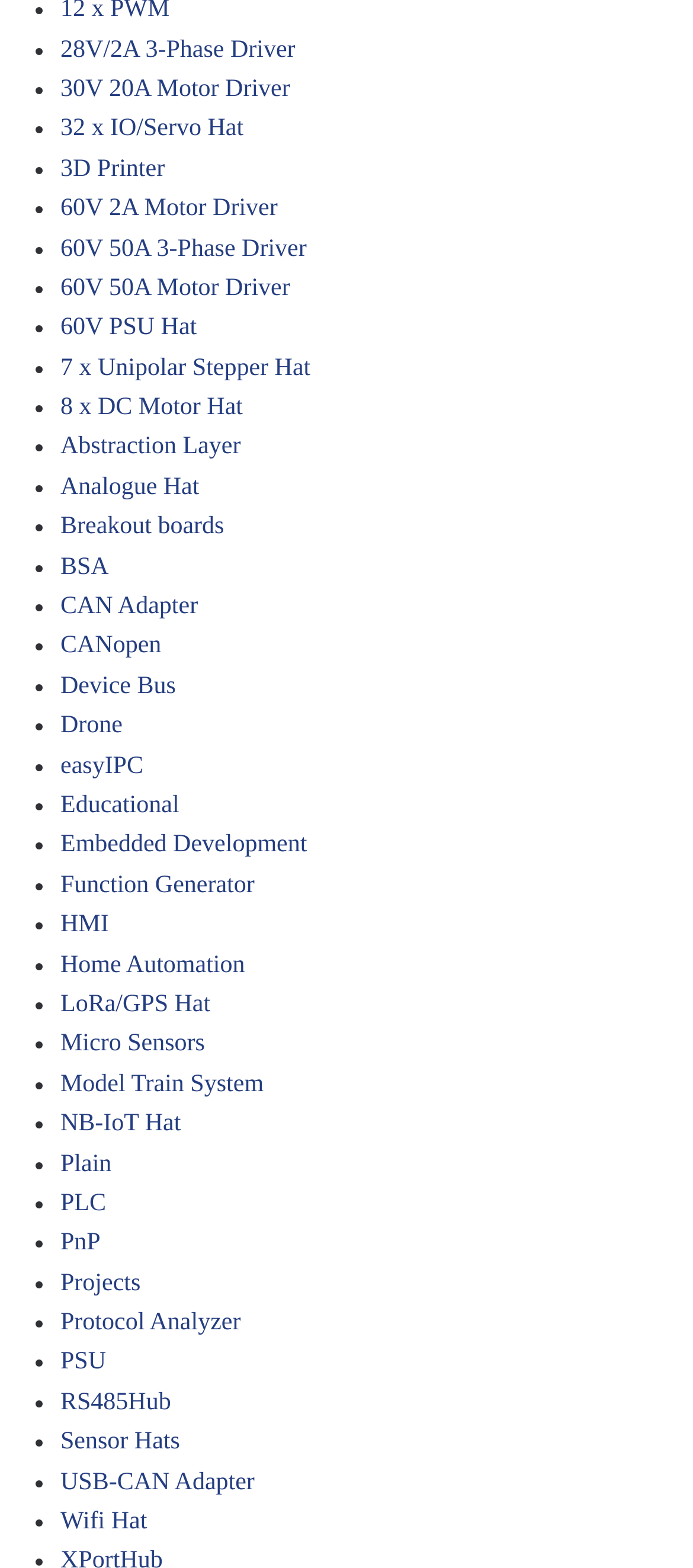Determine the bounding box coordinates in the format (top-left x, top-left y, bottom-right x, bottom-right y). Ensure all values are floating point numbers between 0 and 1. Identify the bounding box of the UI element described by: 32 x IO/Servo Hat

[0.087, 0.074, 0.351, 0.091]